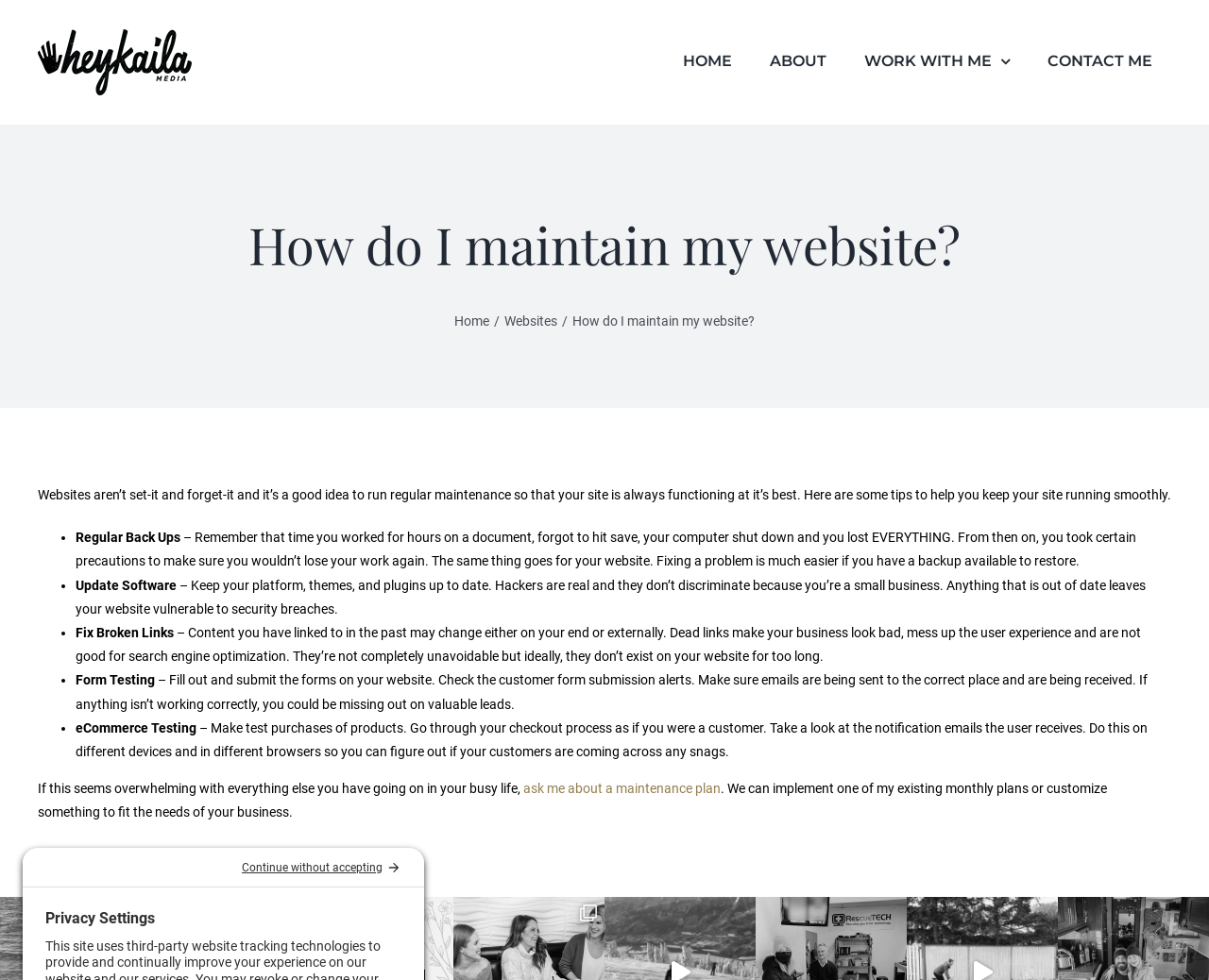Bounding box coordinates are specified in the format (top-left x, top-left y, bottom-right x, bottom-right y). All values are floating point numbers bounded between 0 and 1. Please provide the bounding box coordinate of the region this sentence describes: Internet

None